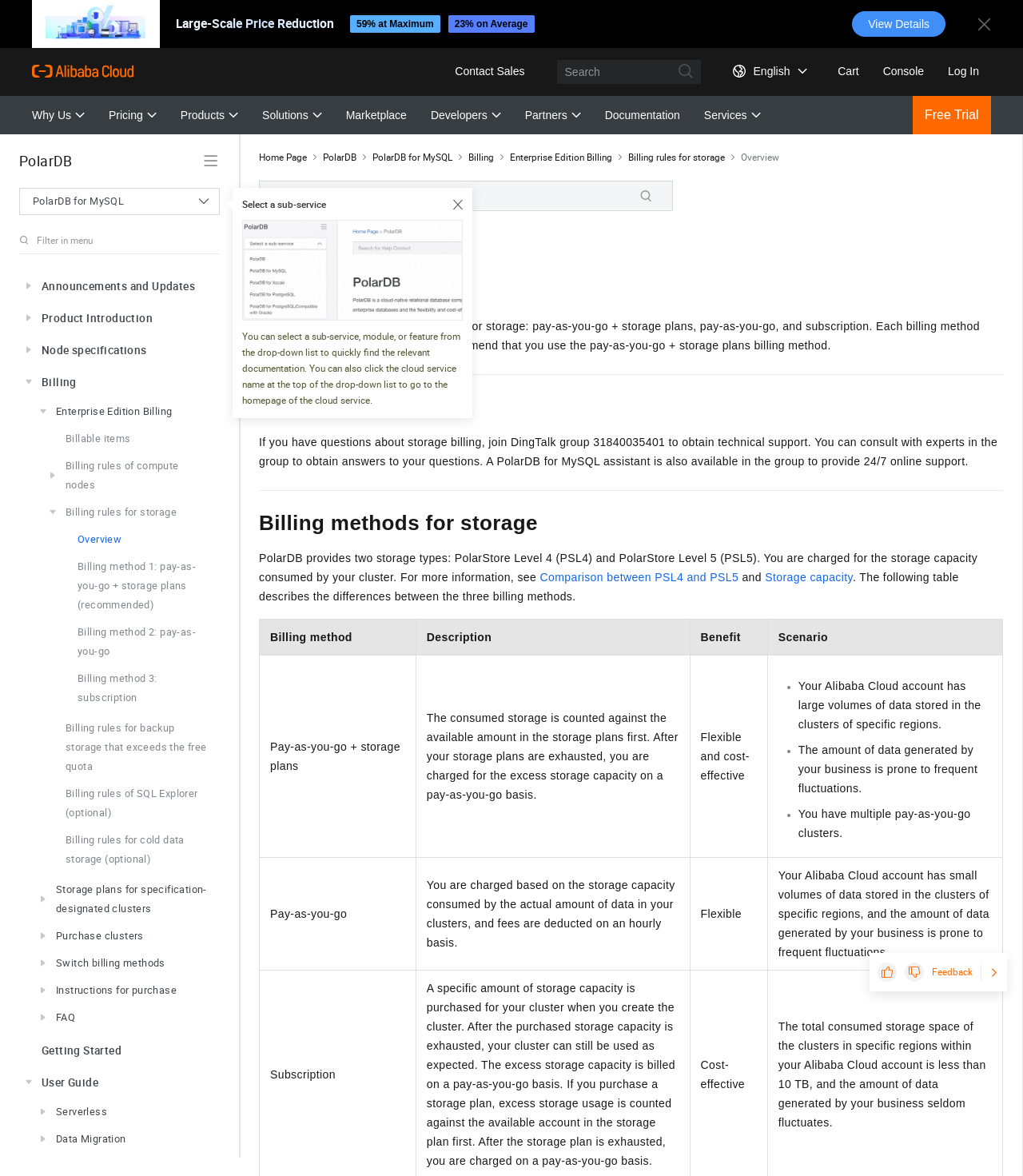Please provide a short answer using a single word or phrase for the question:
How many billing methods are supported by PolarDB for storage?

Three